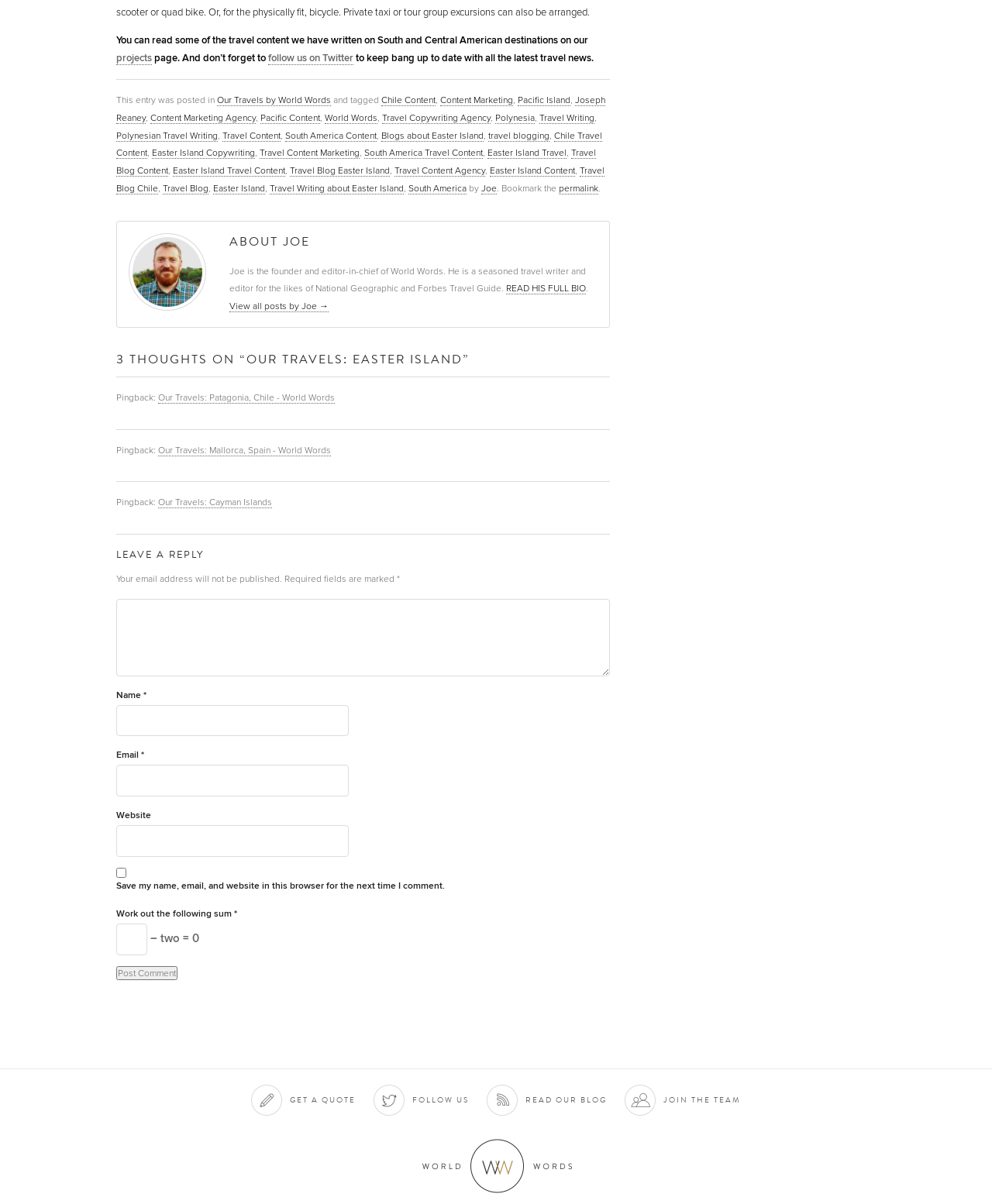Who is the founder of World Words?
Please provide a single word or phrase as your answer based on the image.

Joe